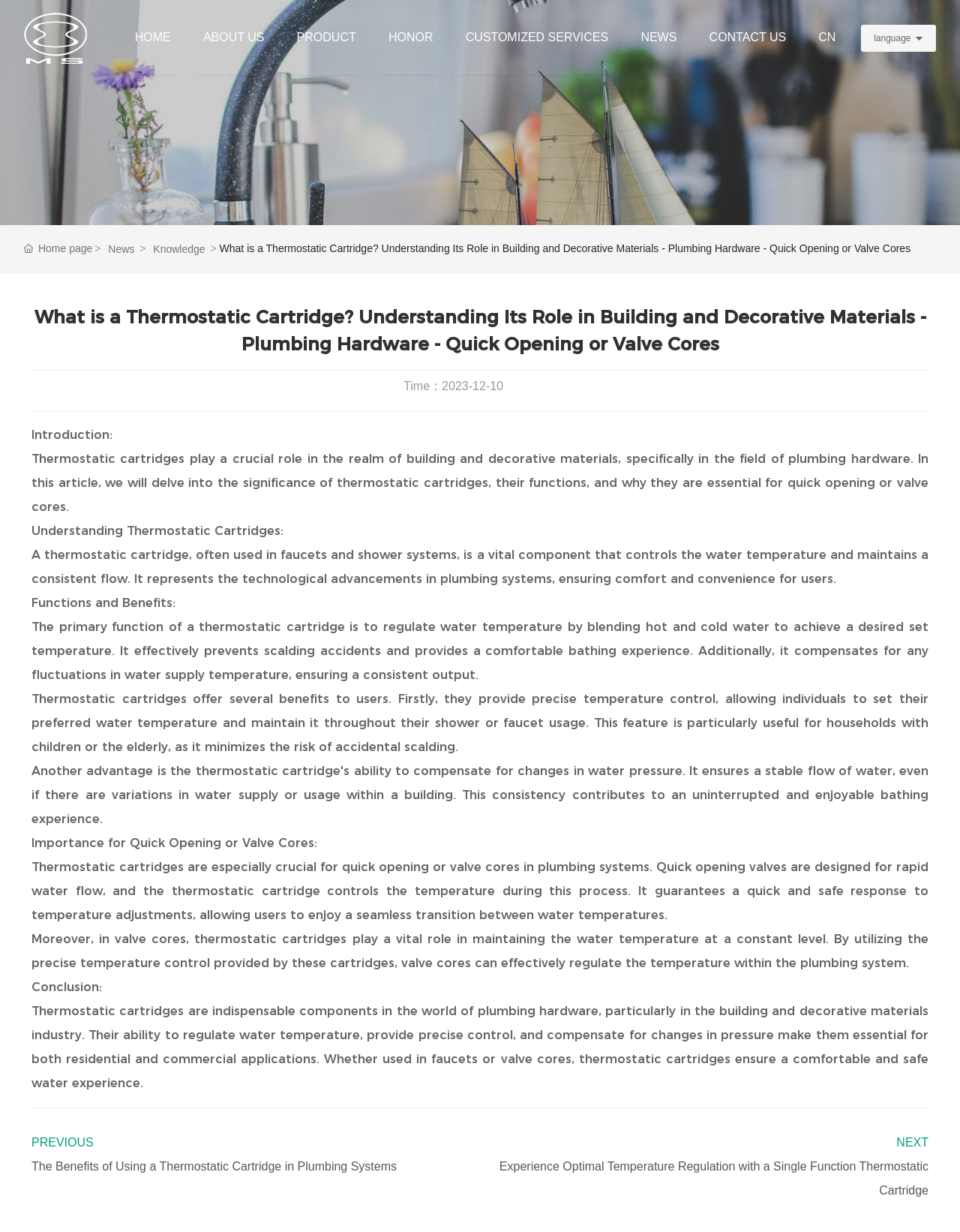Locate the bounding box coordinates of the area you need to click to fulfill this instruction: 'Click the NEWS CENTER link'. The coordinates must be in the form of four float numbers ranging from 0 to 1: [left, top, right, bottom].

[0.367, 0.097, 0.633, 0.129]